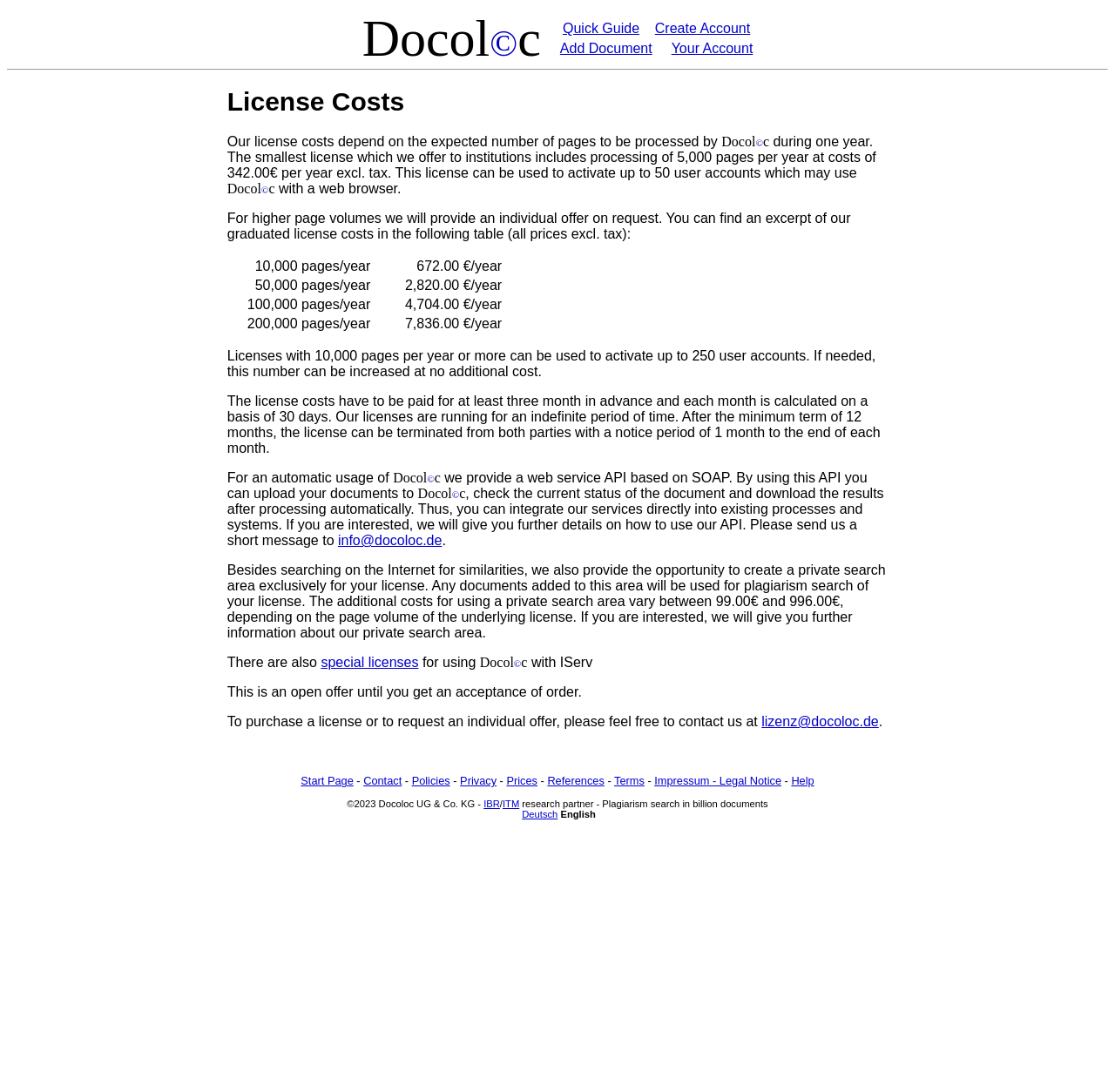How many user accounts can be activated with the smallest license?
Please respond to the question thoroughly and include all relevant details.

According to the webpage, the smallest license which includes processing of 5,000 pages per year at costs of 342.00€ per year excl. tax can be used to activate up to 50 user accounts.